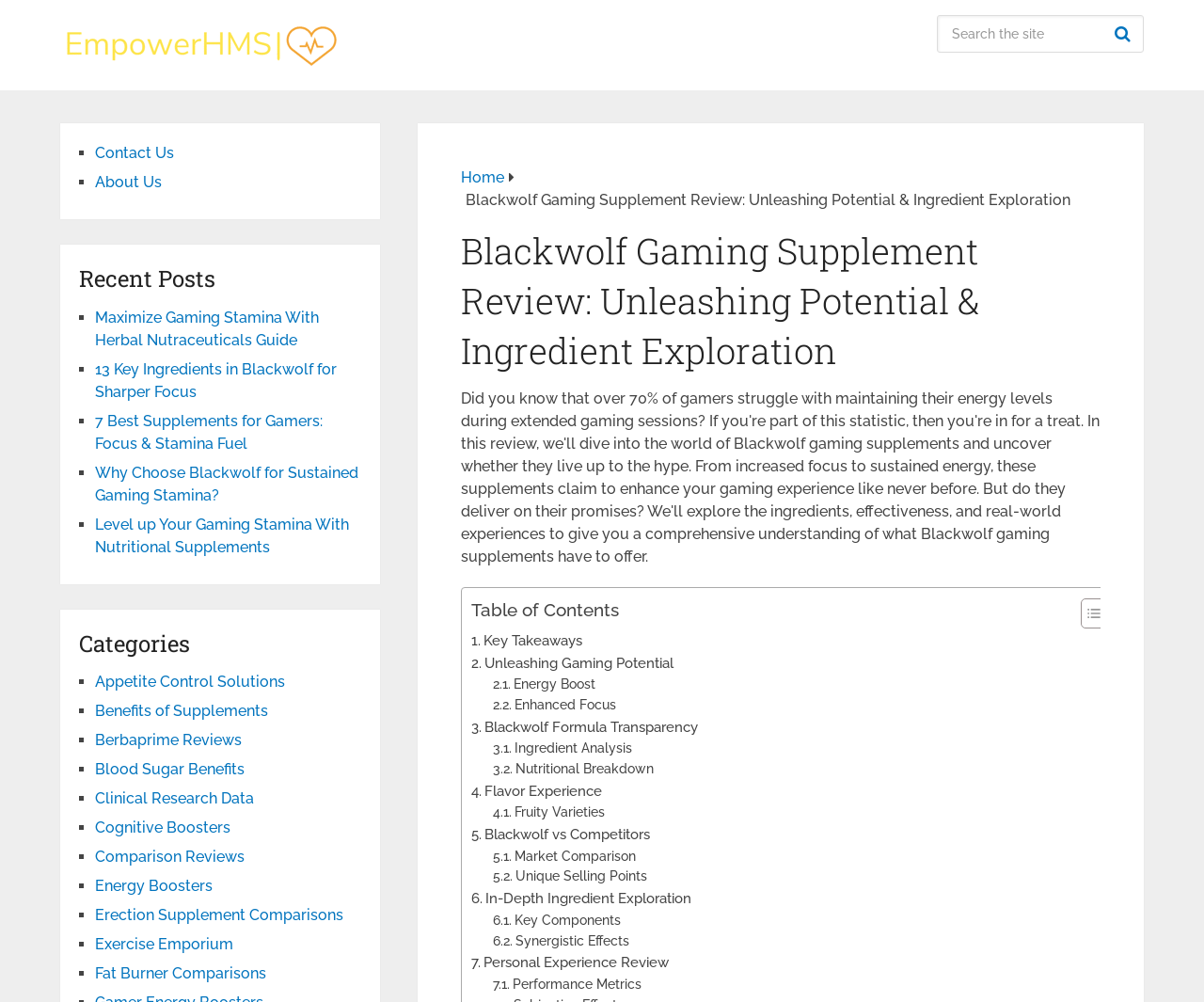How many recent posts are listed on the webpage? From the image, respond with a single word or brief phrase.

5